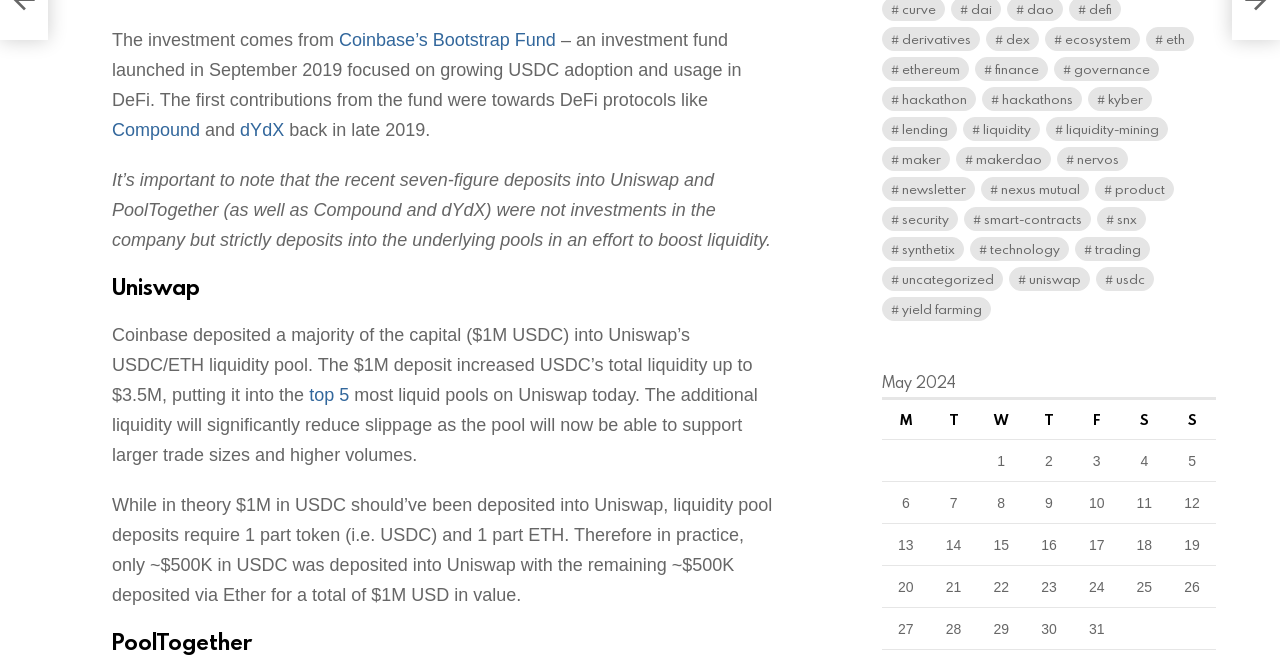Please determine the bounding box coordinates for the UI element described here. Use the format (top-left x, top-left y, bottom-right x, bottom-right y) with values bounded between 0 and 1: nexus mutual

[0.766, 0.266, 0.851, 0.302]